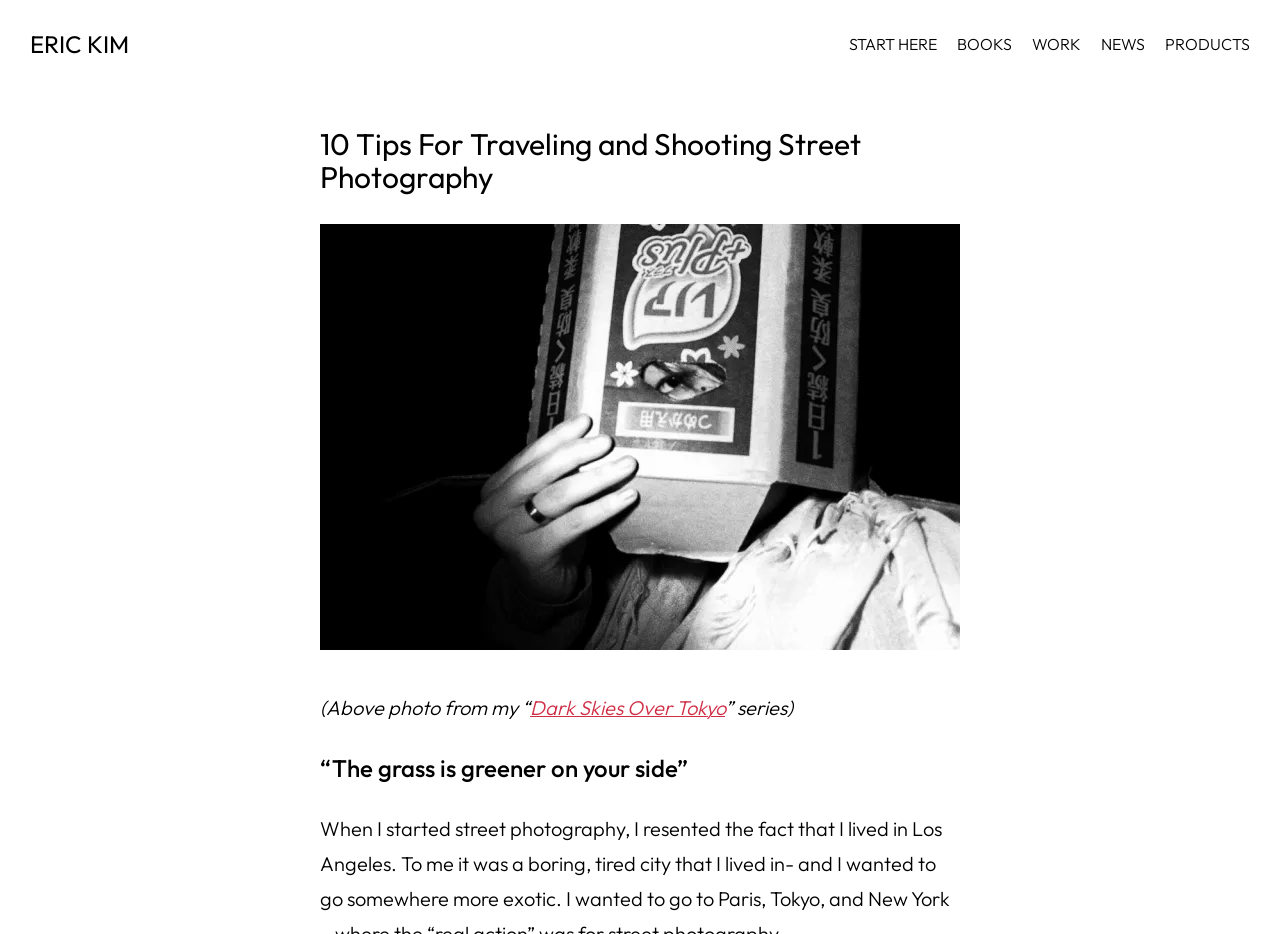Find the bounding box coordinates of the clickable element required to execute the following instruction: "Read the 10 Tips For Traveling and Shooting Street Photography article". Provide the coordinates as four float numbers between 0 and 1, i.e., [left, top, right, bottom].

[0.25, 0.137, 0.75, 0.208]